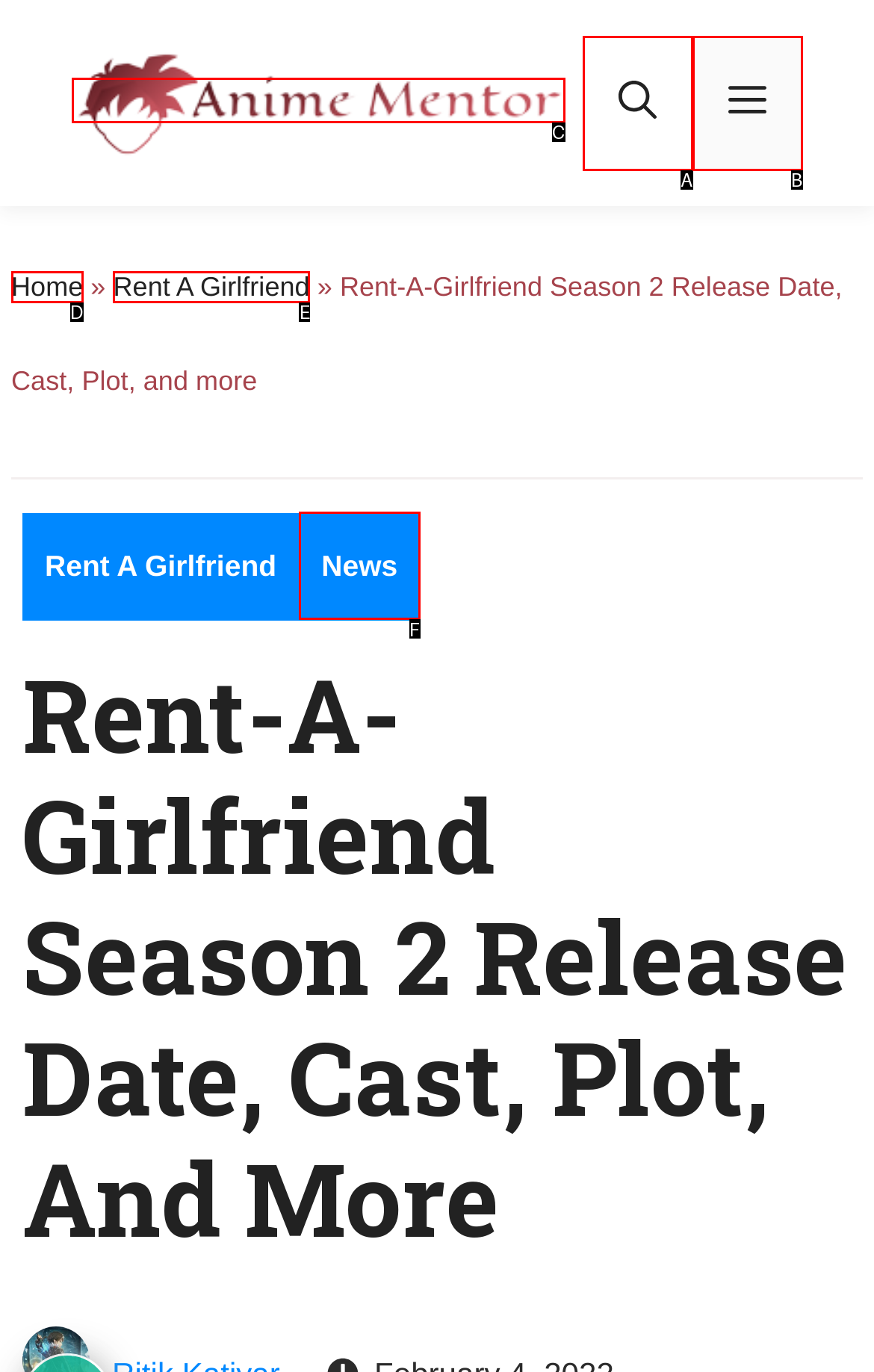Using the description: Emil Gutierrez, find the corresponding HTML element. Provide the letter of the matching option directly.

None